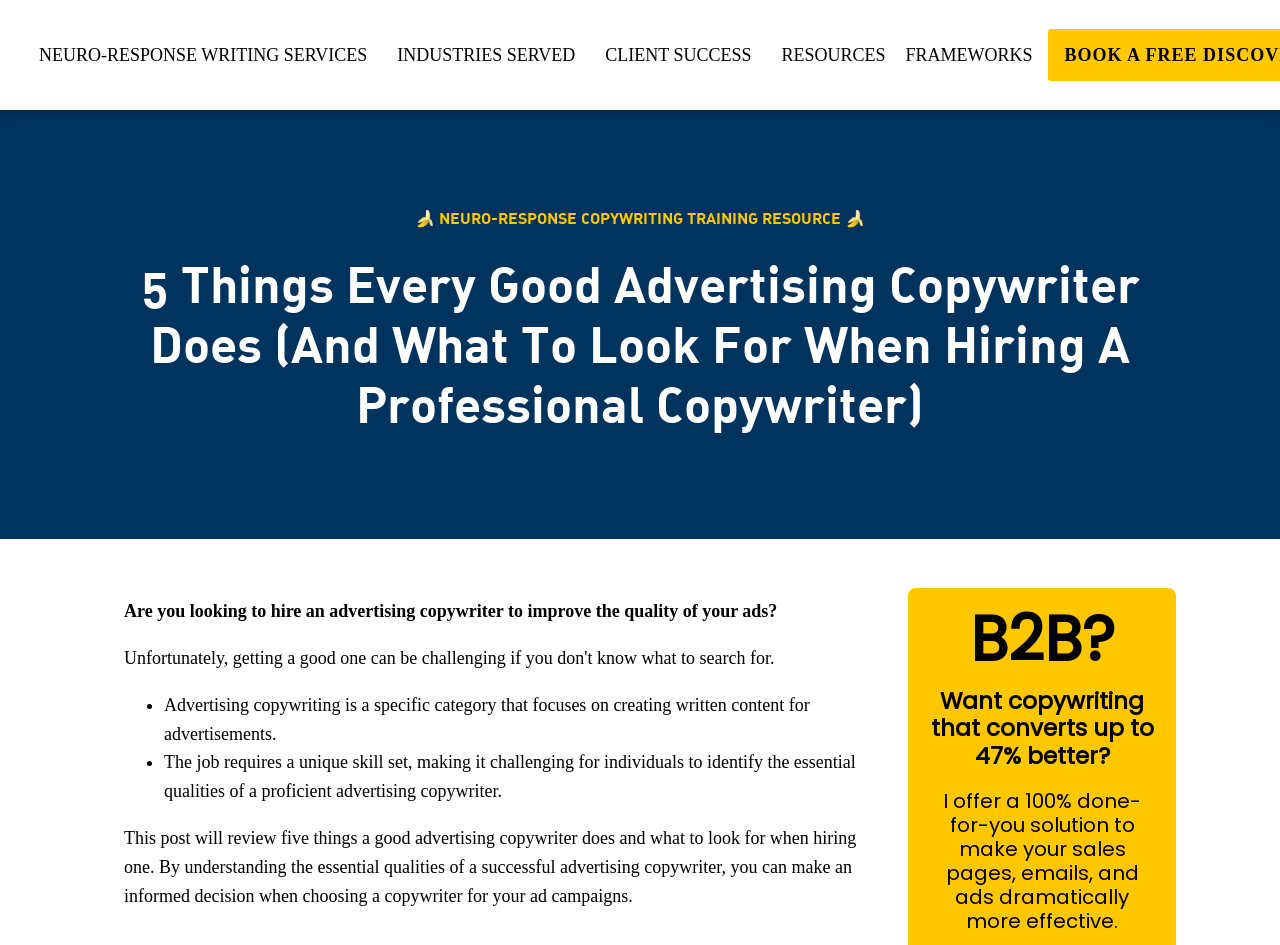Provide the bounding box coordinates for the UI element described in this sentence: "NEURO-RESPONSE WRITING SERVICES". The coordinates should be four float values between 0 and 1, i.e., [left, top, right, bottom].

[0.019, 0.027, 0.299, 0.089]